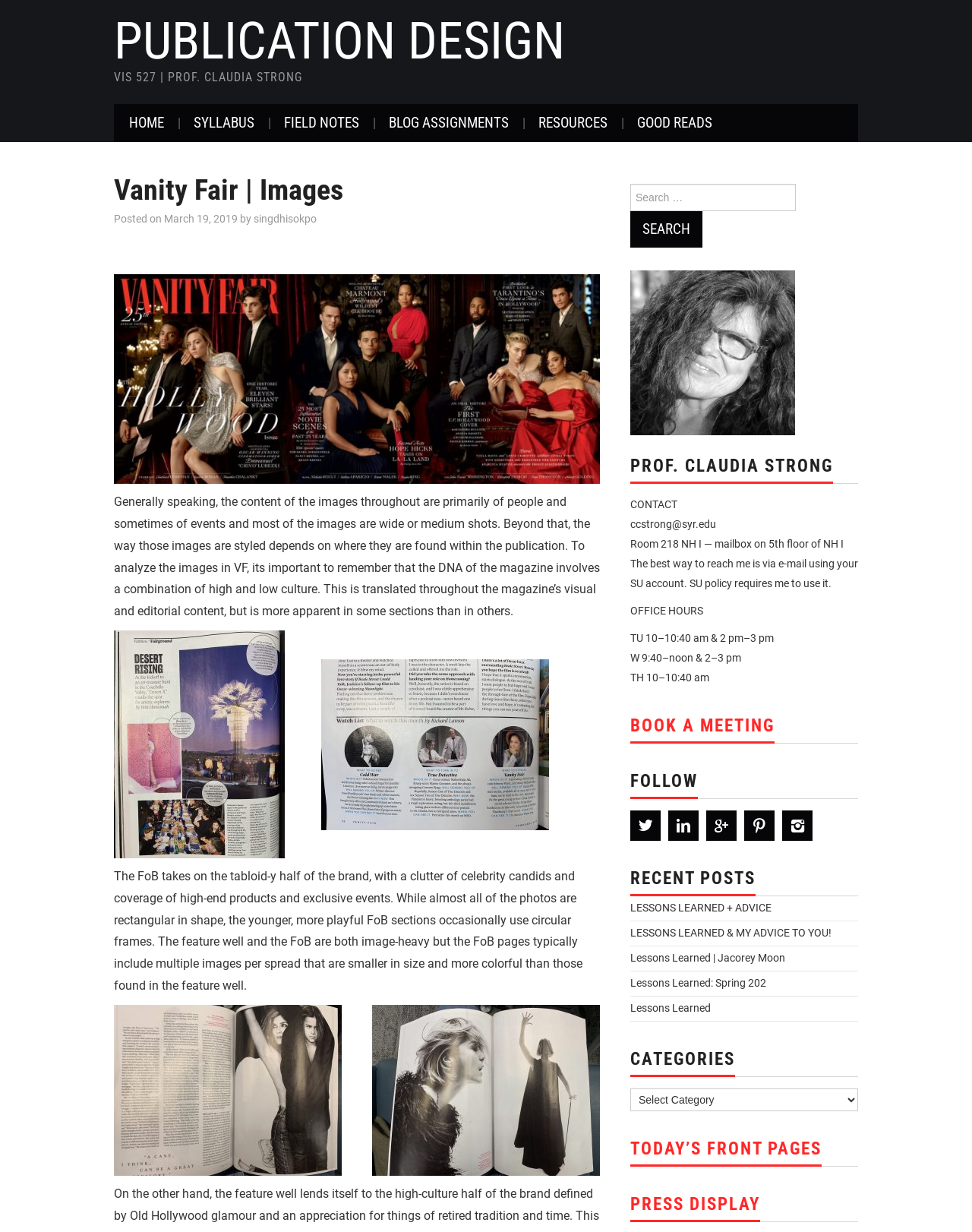Refer to the image and provide an in-depth answer to the question:
How many social media links are there?

I counted the number of social media links by looking at the links with icons under the 'FOLLOW' heading, and I found 5 links.